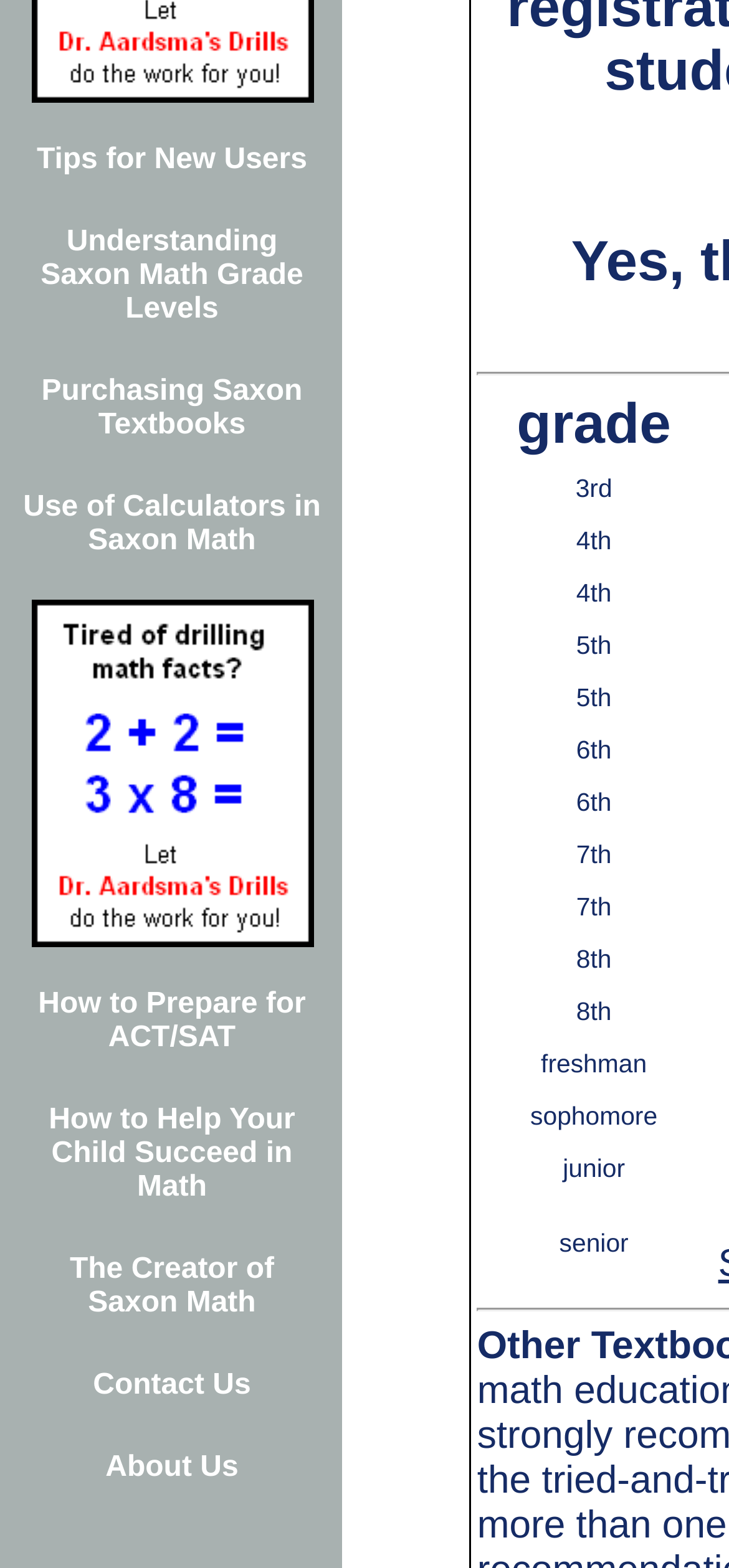Answer briefly with one word or phrase:
How many grade levels are listed?

12